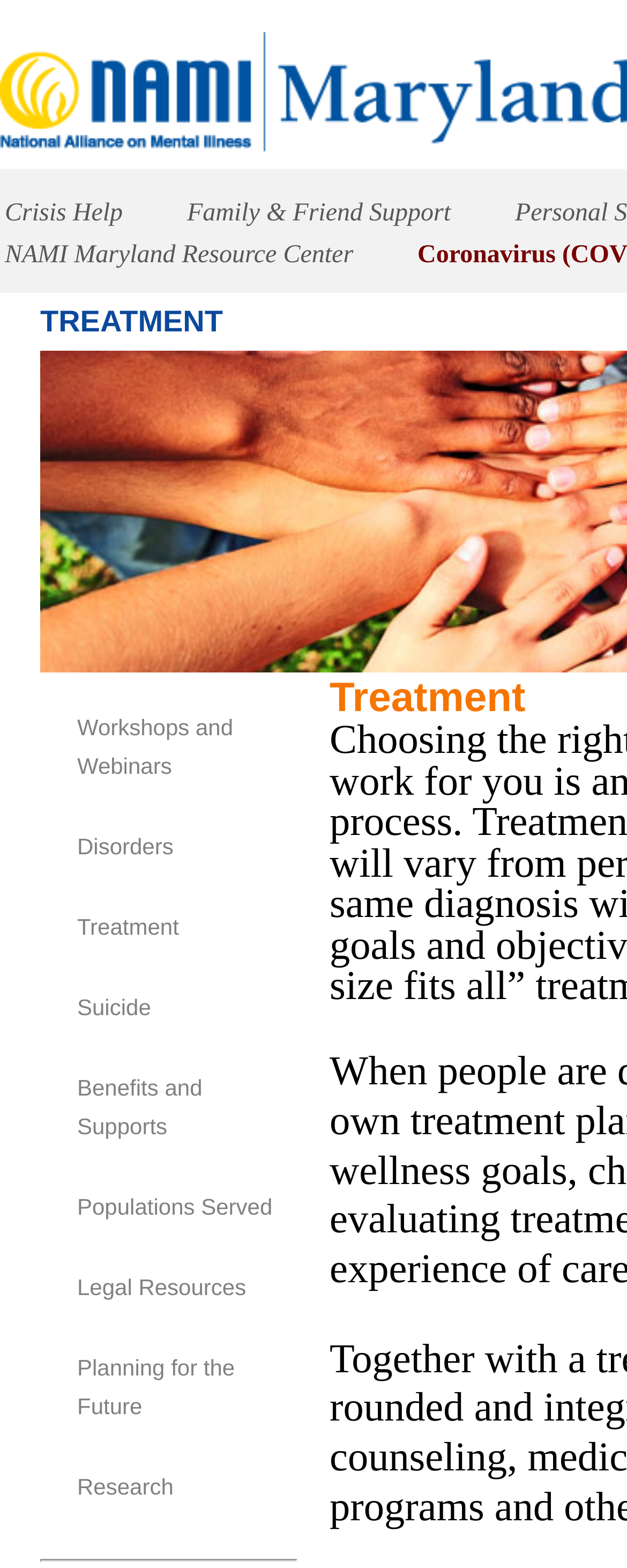Please reply with a single word or brief phrase to the question: 
What is the position of the 'Disorders' link?

Middle left